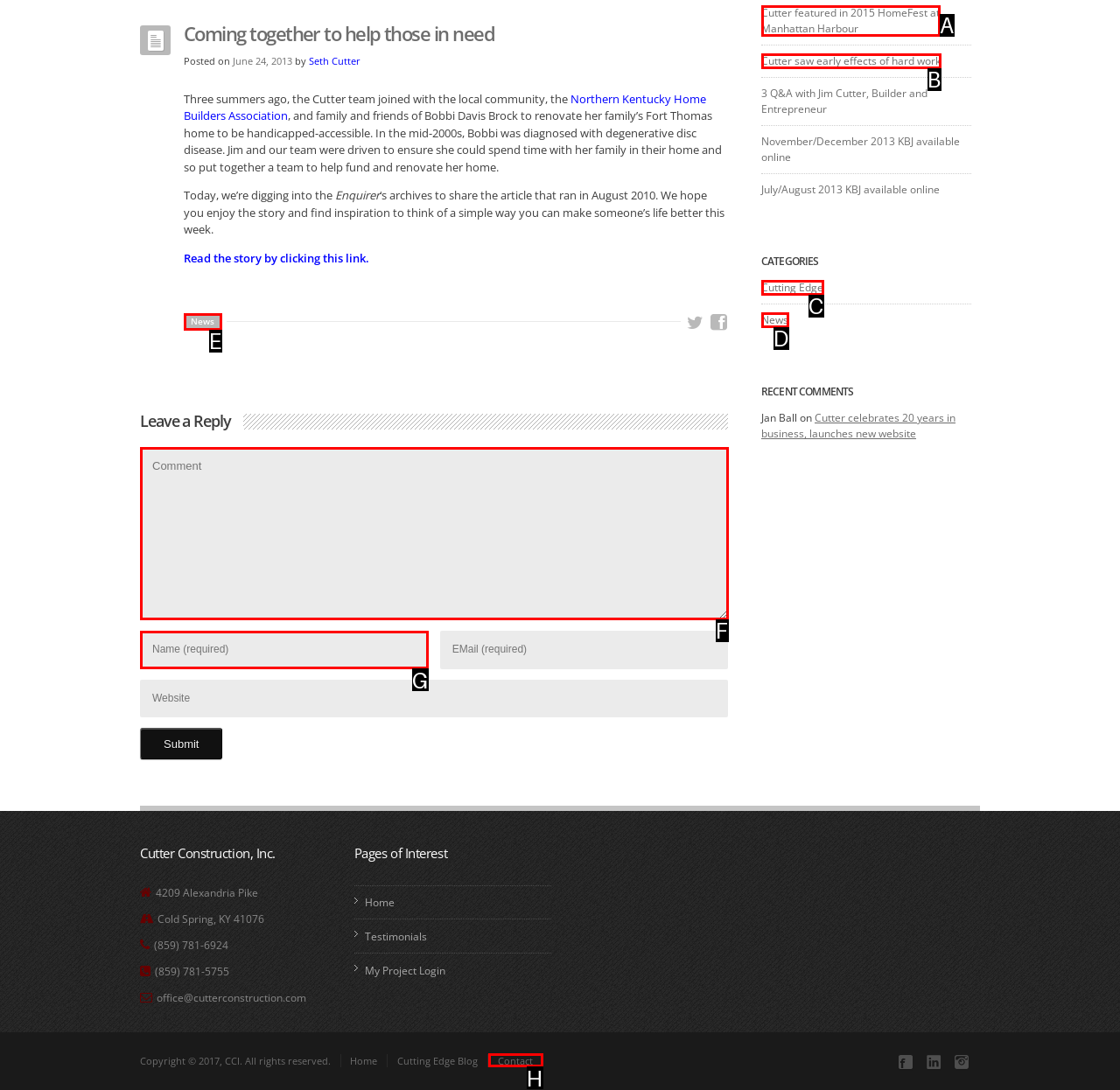From the provided choices, determine which option matches the description: News. Respond with the letter of the correct choice directly.

E